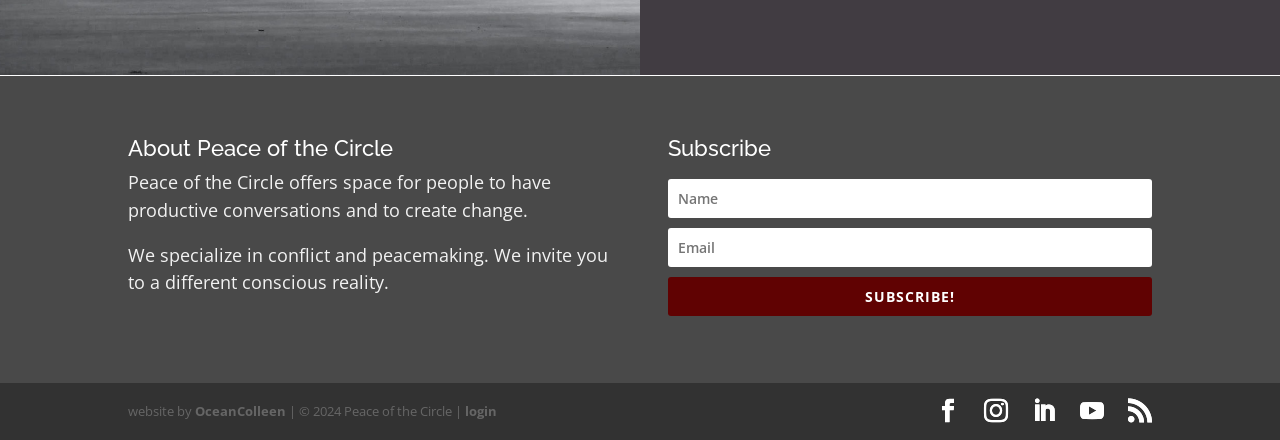Locate the bounding box coordinates of the clickable area needed to fulfill the instruction: "Check out OceanColleen's website".

[0.152, 0.913, 0.223, 0.954]